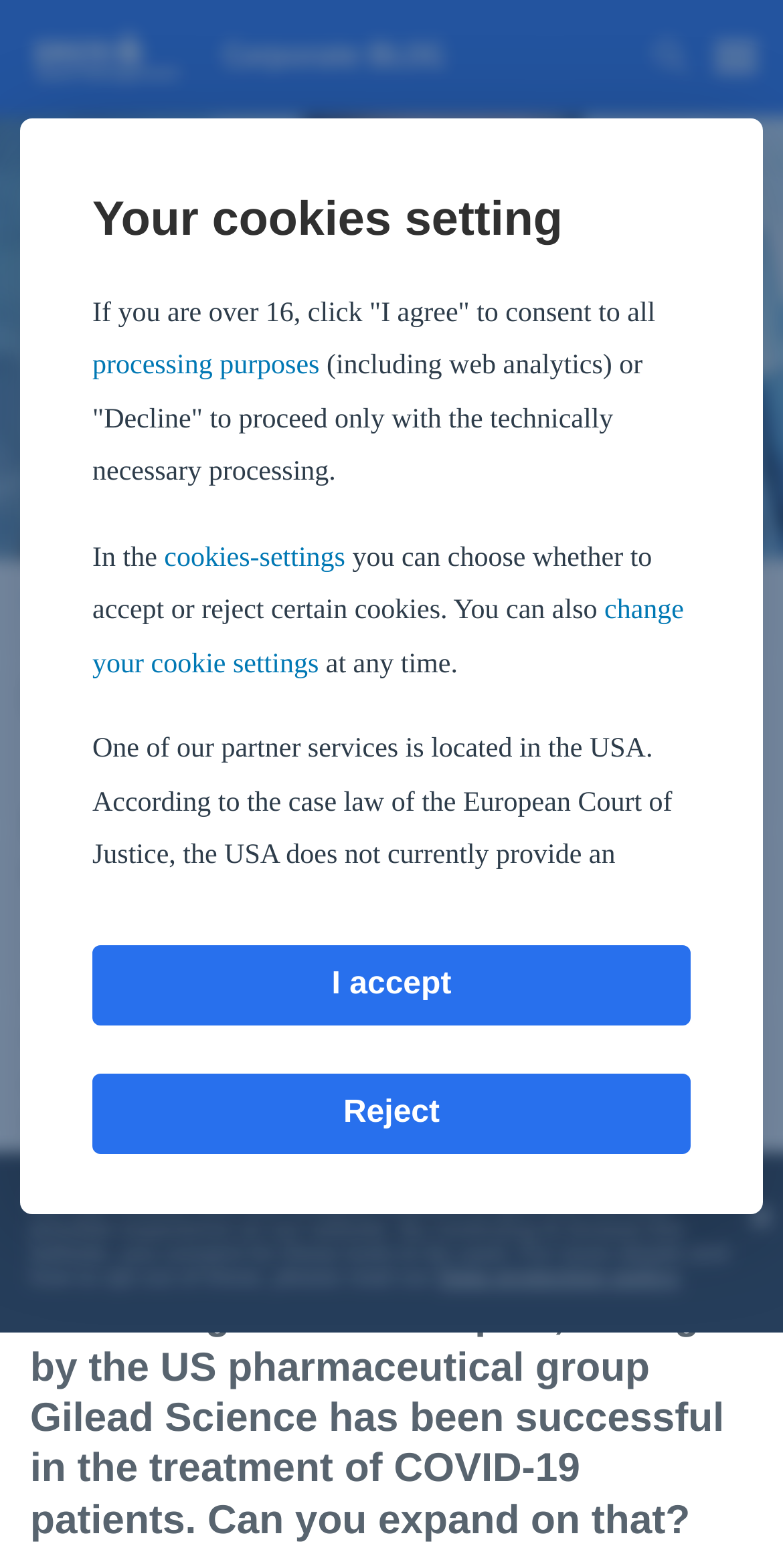Bounding box coordinates must be specified in the format (top-left x, top-left y, bottom-right x, bottom-right y). All values should be floating point numbers between 0 and 1. What are the bounding box coordinates of the UI element described as: title="Share on Facebook"

[0.032, 0.808, 0.093, 0.838]